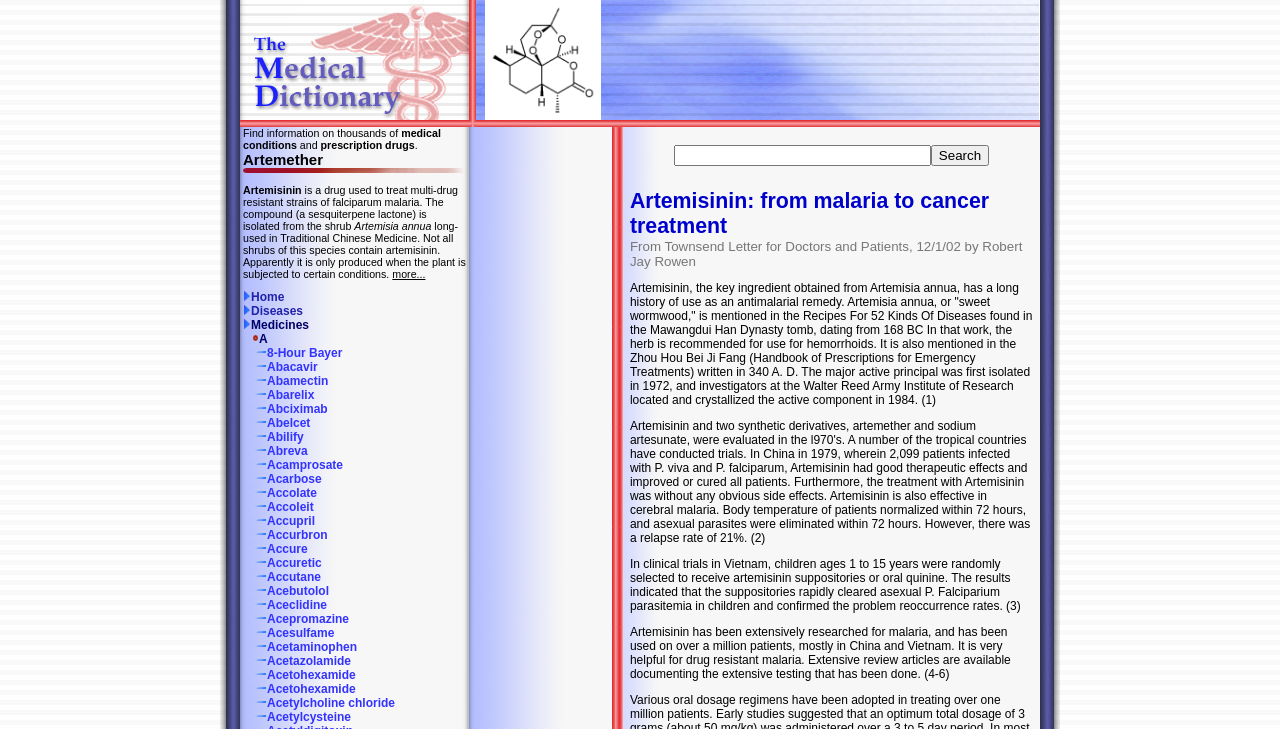What is the purpose of the links on the left side of the webpage?
Using the image, respond with a single word or phrase.

To navigate to other medical topics